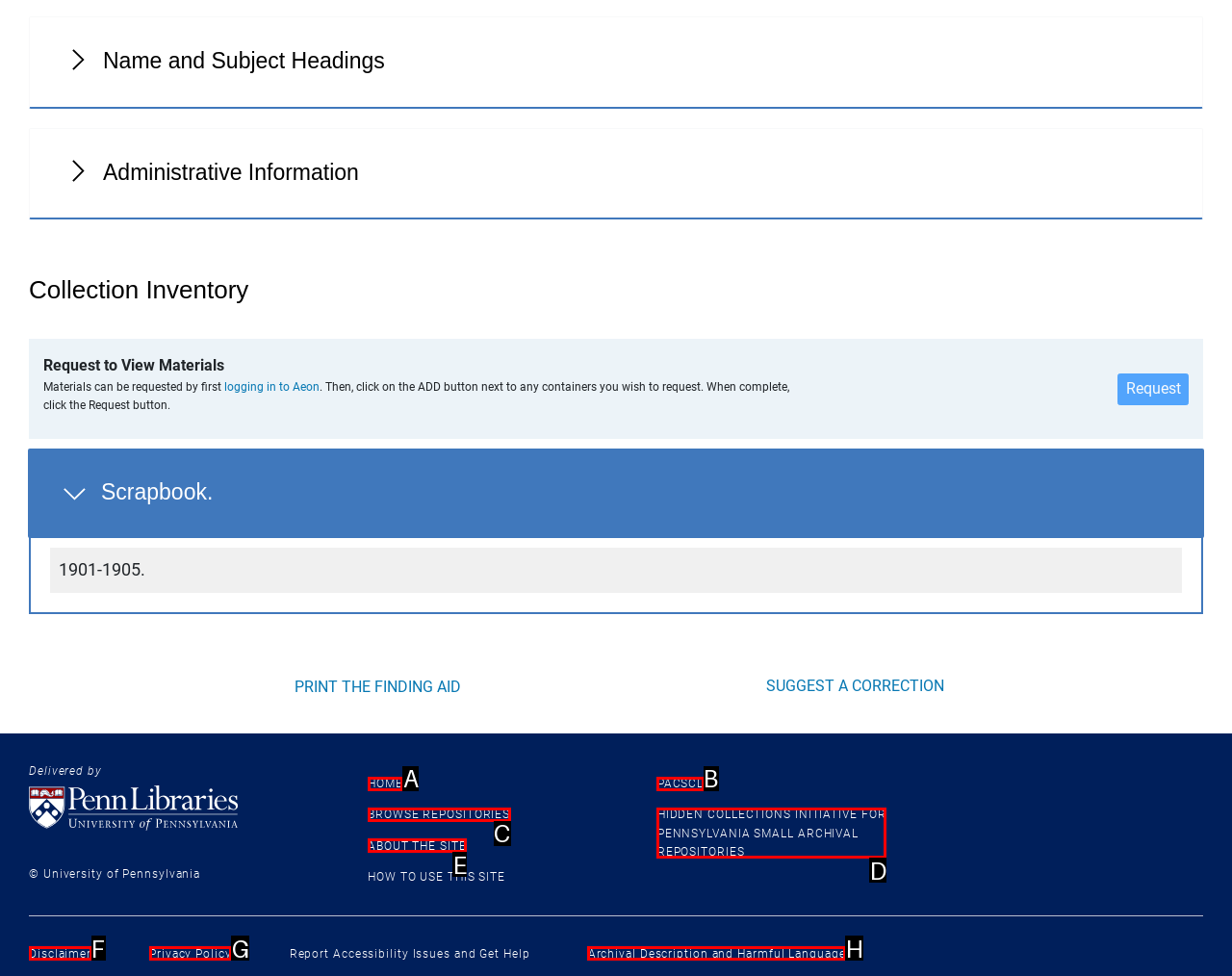Point out the option that best suits the description: Browse Repositories
Indicate your answer with the letter of the selected choice.

C